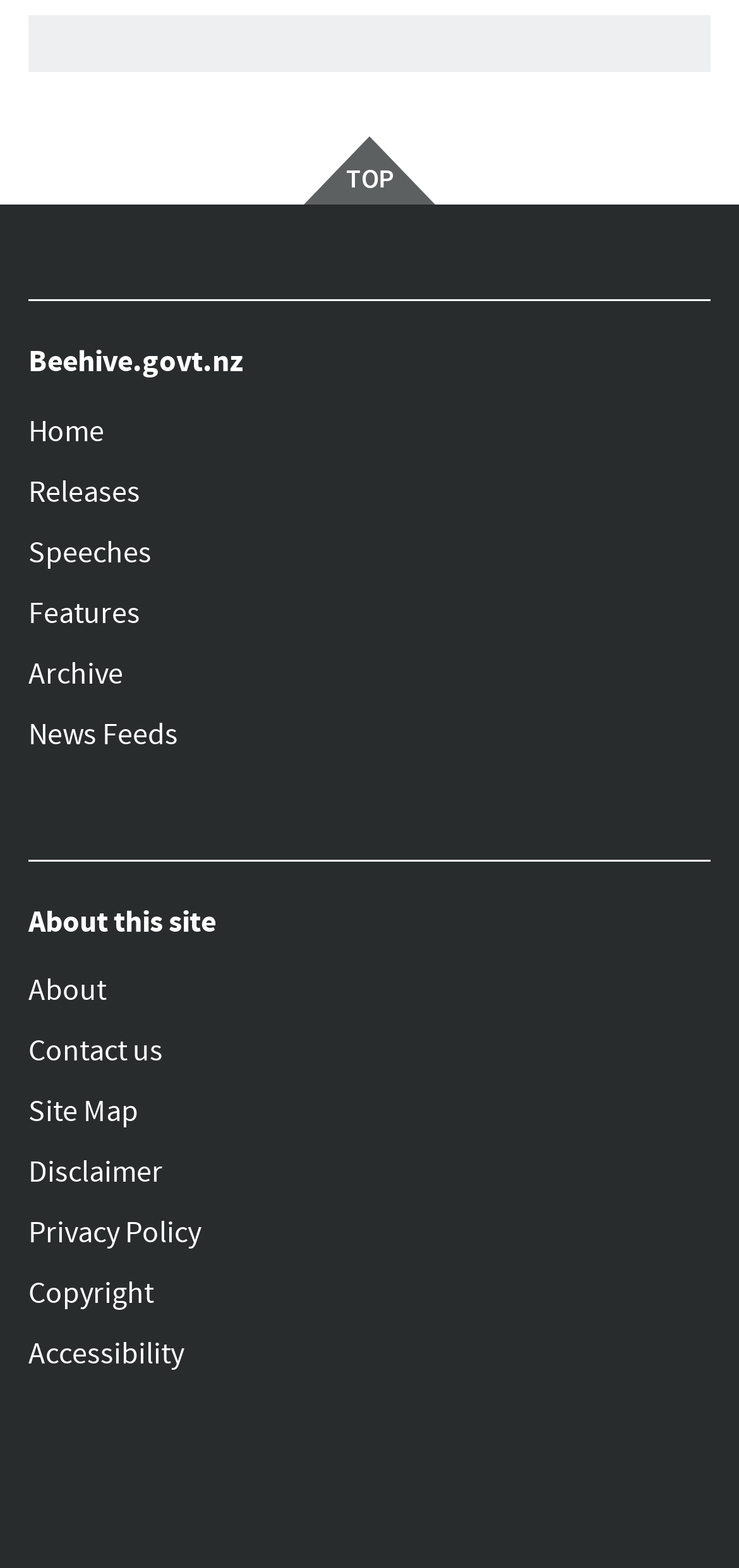Can you give a comprehensive explanation to the question given the content of the image?
How many links are in the 'About this site' section?

The 'About this site' section is located in the middle of the page and contains 7 links, namely 'About', 'Contact us', 'Site Map', 'Disclaimer', 'Privacy Policy', 'Copyright', and 'Accessibility'.